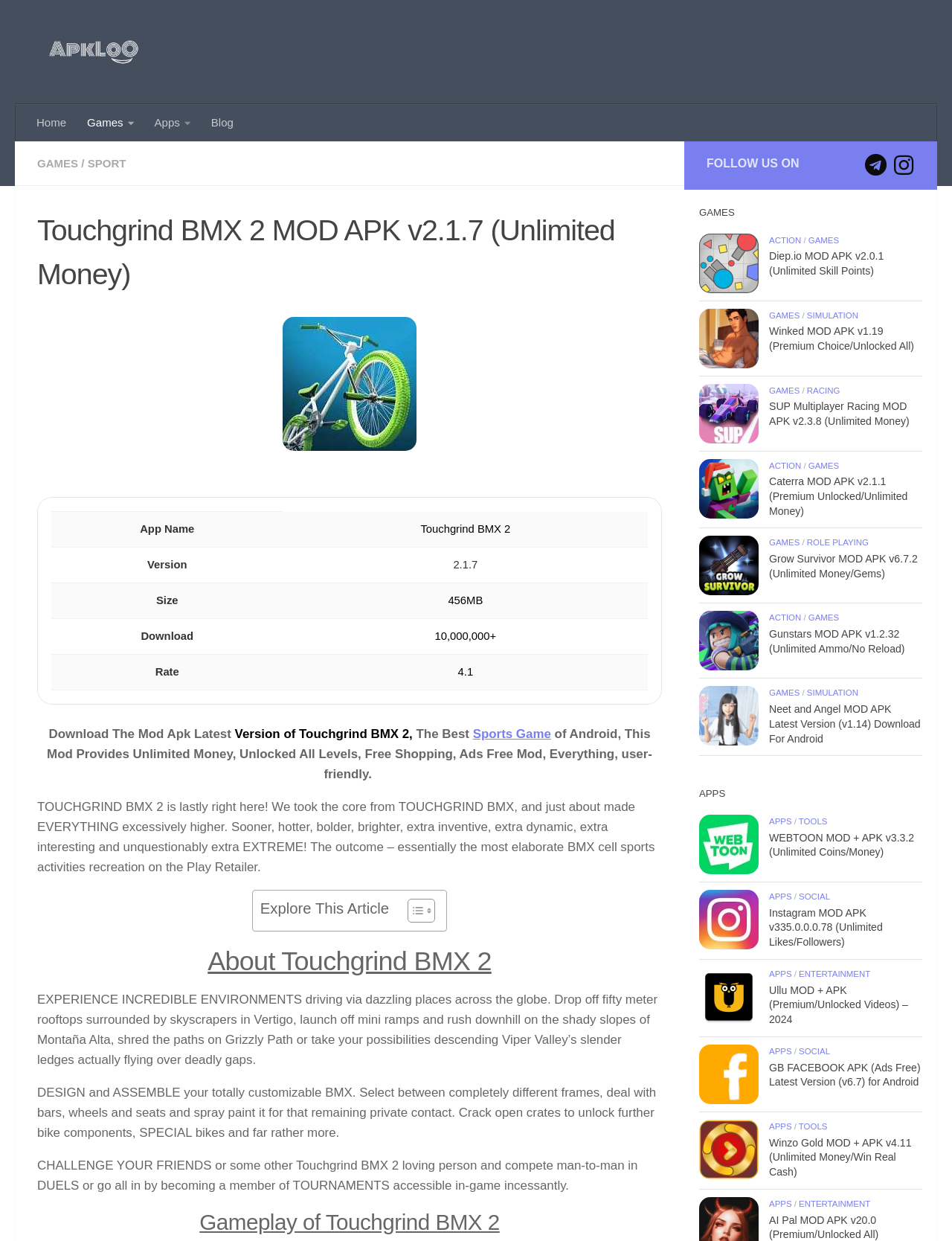What is the size of the game?
Based on the visual information, provide a detailed and comprehensive answer.

The size of the game is mentioned in the table under the 'Size' column, which is 456MB.